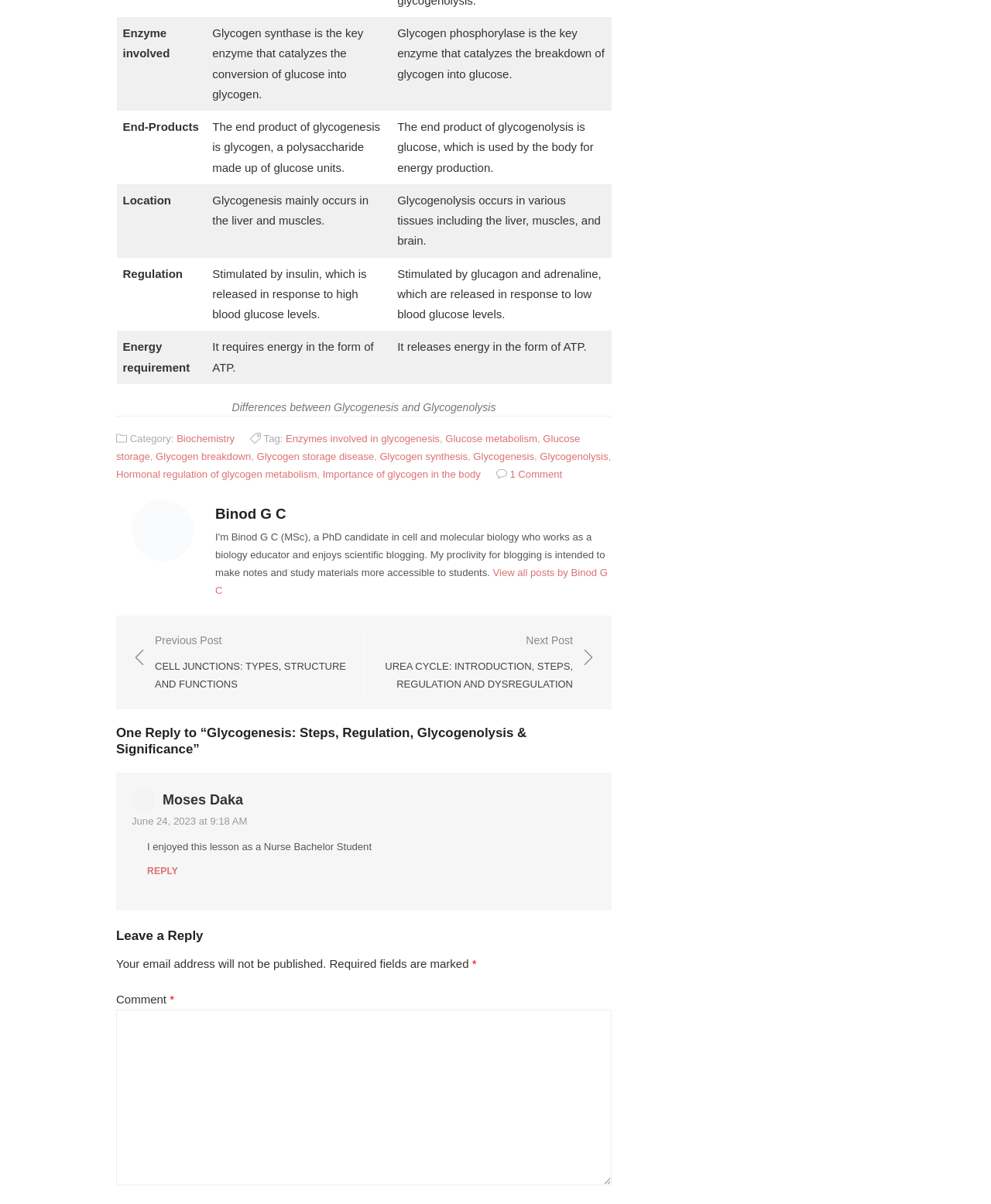What is the topic of the previous post?
Examine the image and give a concise answer in one word or a short phrase.

CELL JUNCTIONS